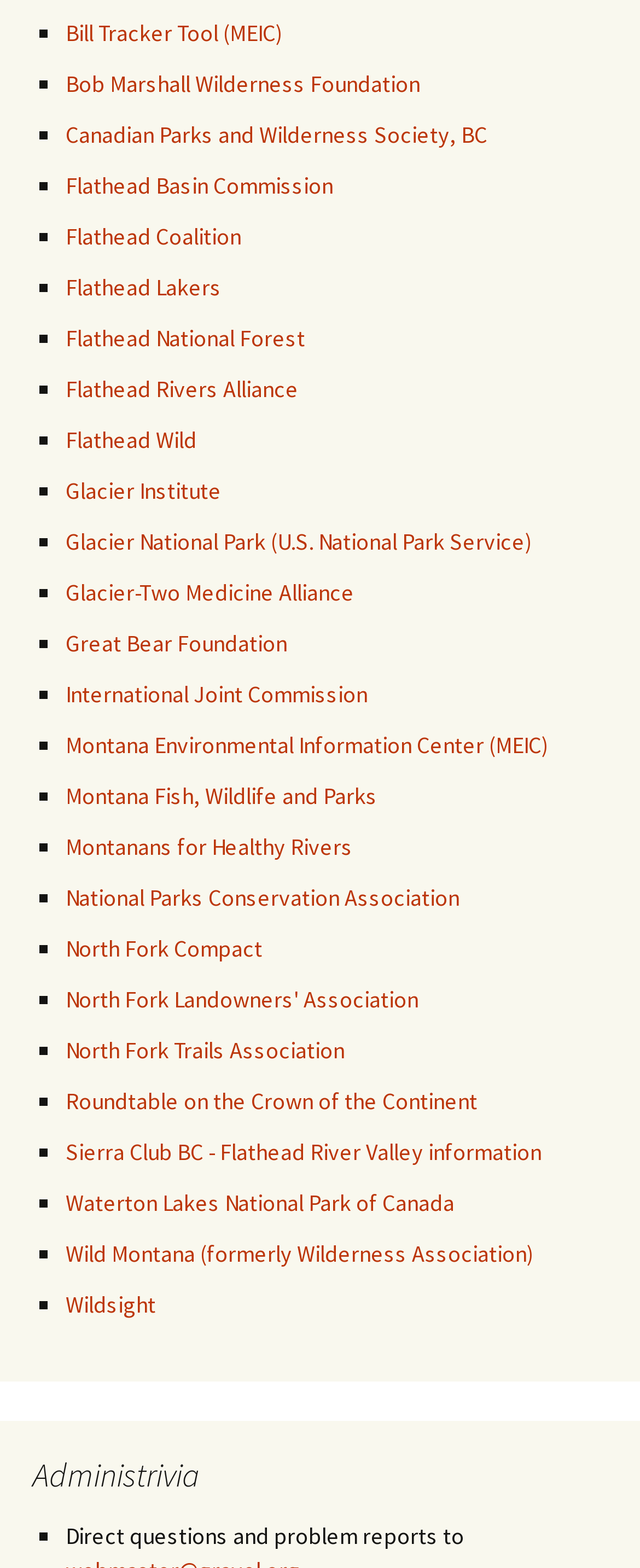Please determine the bounding box coordinates of the section I need to click to accomplish this instruction: "Explore Wild Montana website".

[0.103, 0.79, 0.833, 0.809]